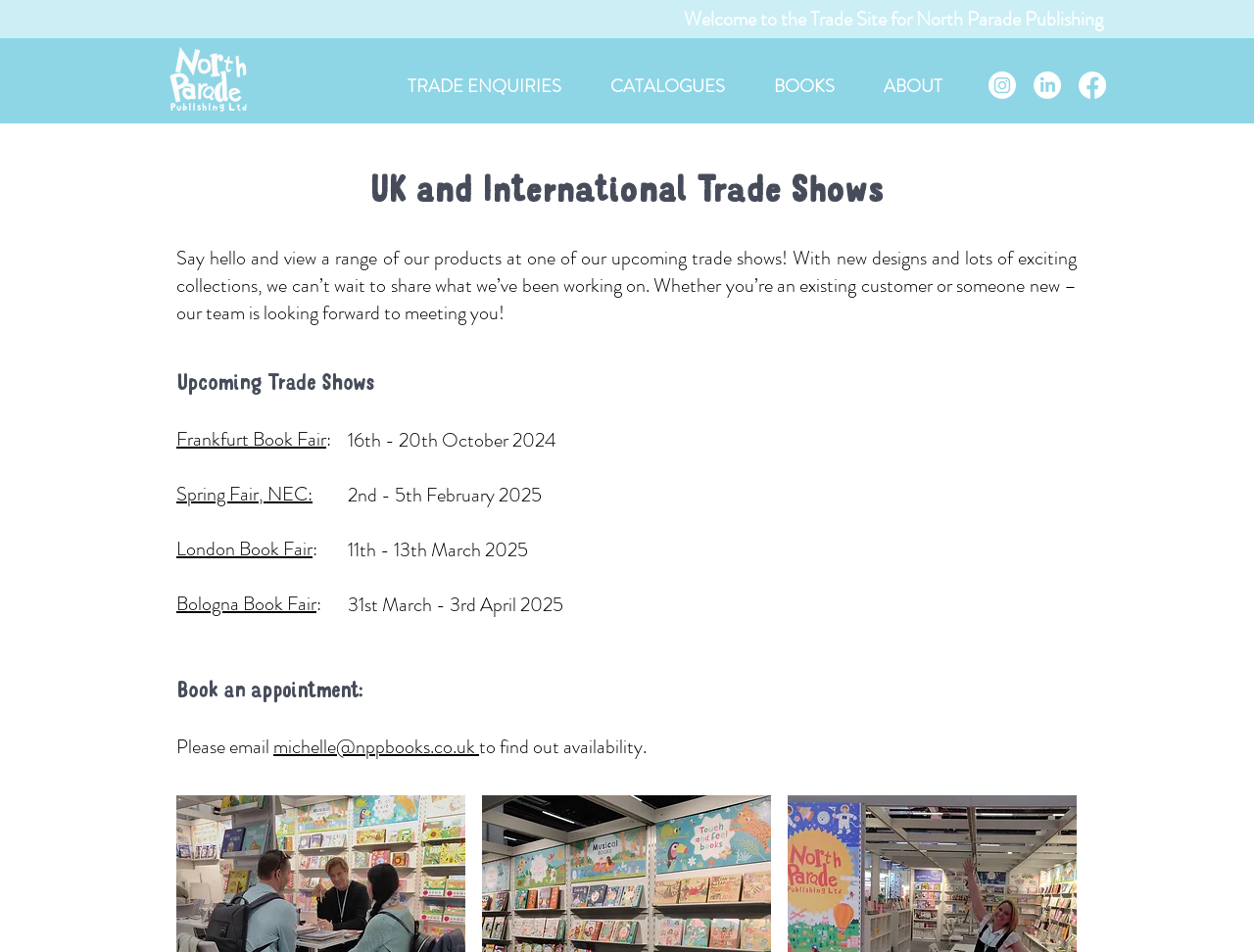Please identify the bounding box coordinates of the element that needs to be clicked to execute the following command: "Click the NPP logo". Provide the bounding box using four float numbers between 0 and 1, formatted as [left, top, right, bottom].

[0.133, 0.047, 0.199, 0.119]